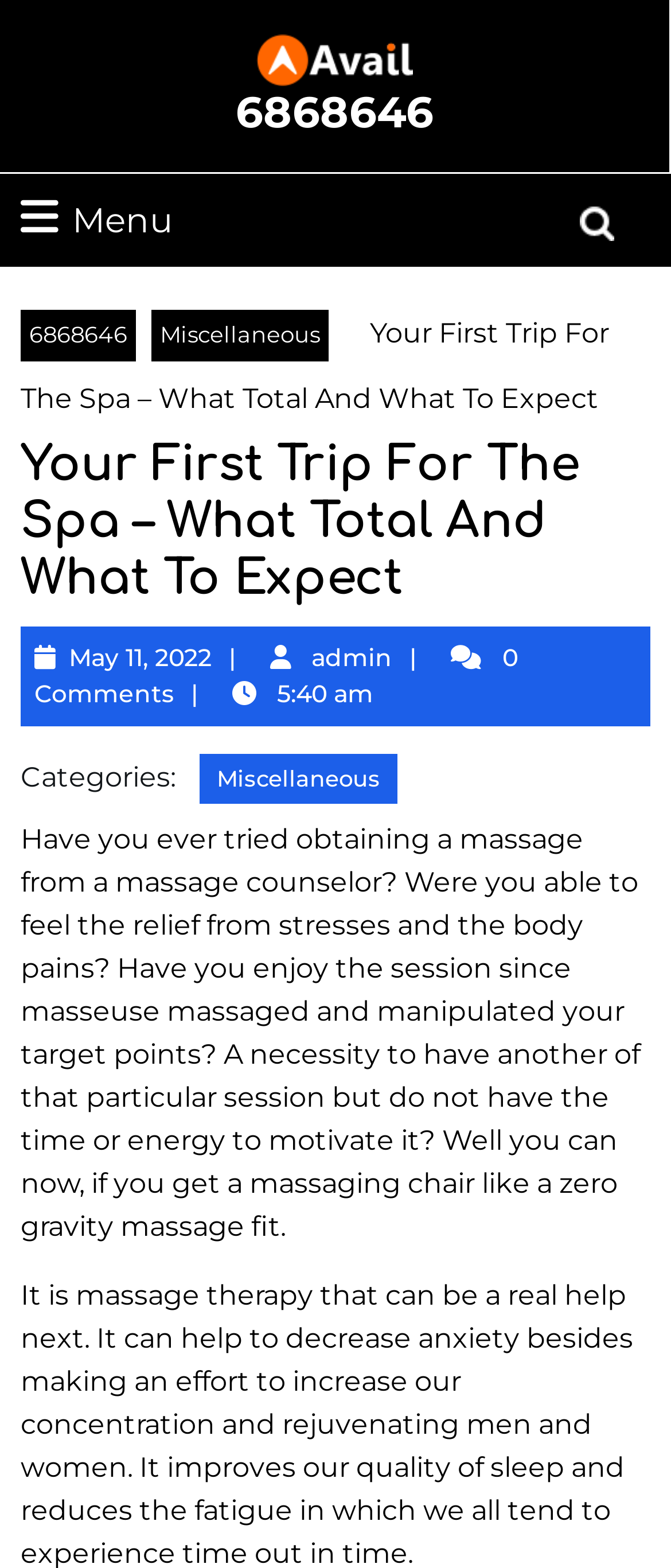Locate the bounding box coordinates of the clickable area needed to fulfill the instruction: "Read the article".

[0.031, 0.526, 0.954, 0.794]